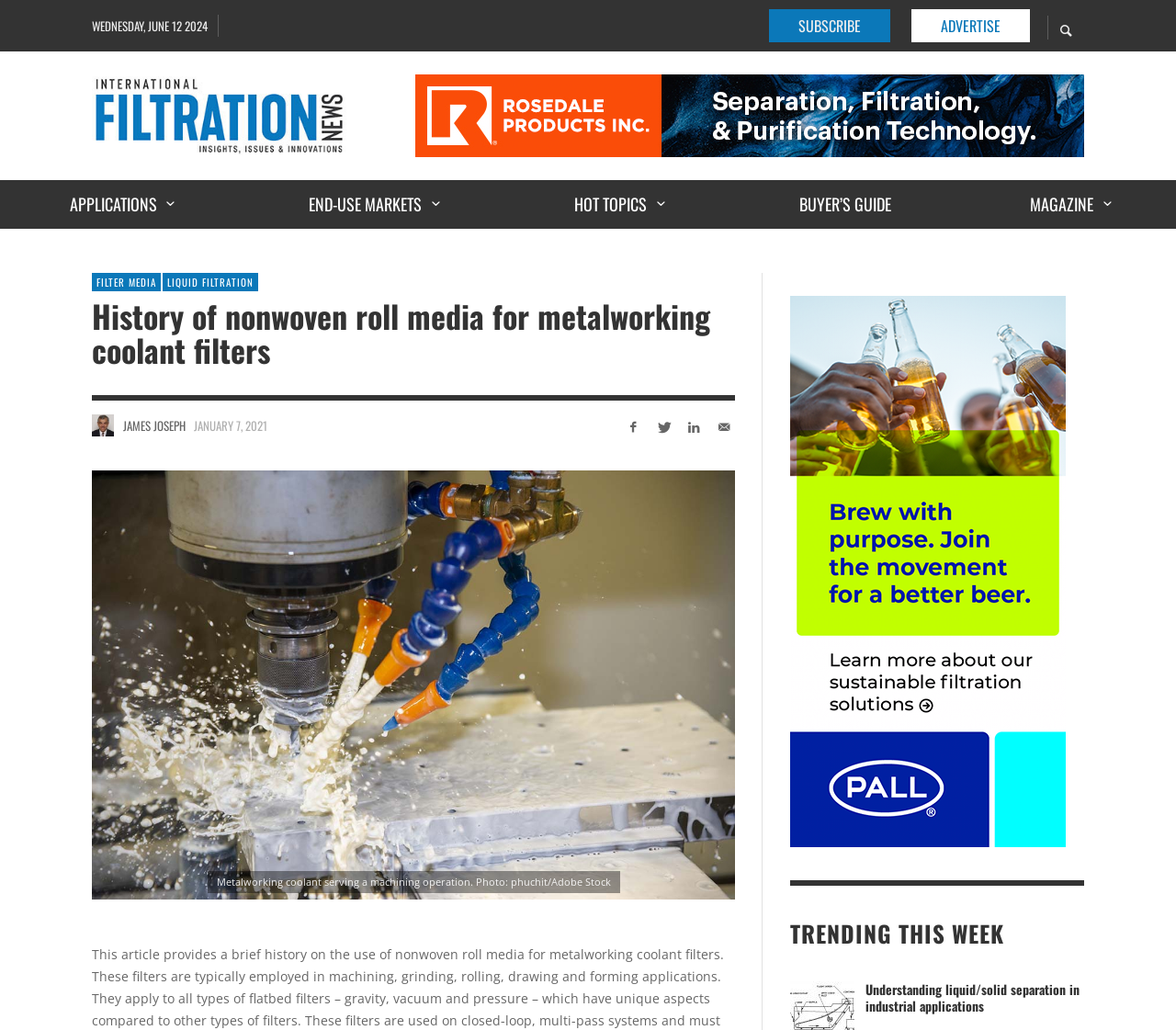Can you find the bounding box coordinates for the element that needs to be clicked to execute this instruction: "Read the article about liquid/solid separation in industrial applications"? The coordinates should be given as four float numbers between 0 and 1, i.e., [left, top, right, bottom].

[0.736, 0.951, 0.918, 0.986]